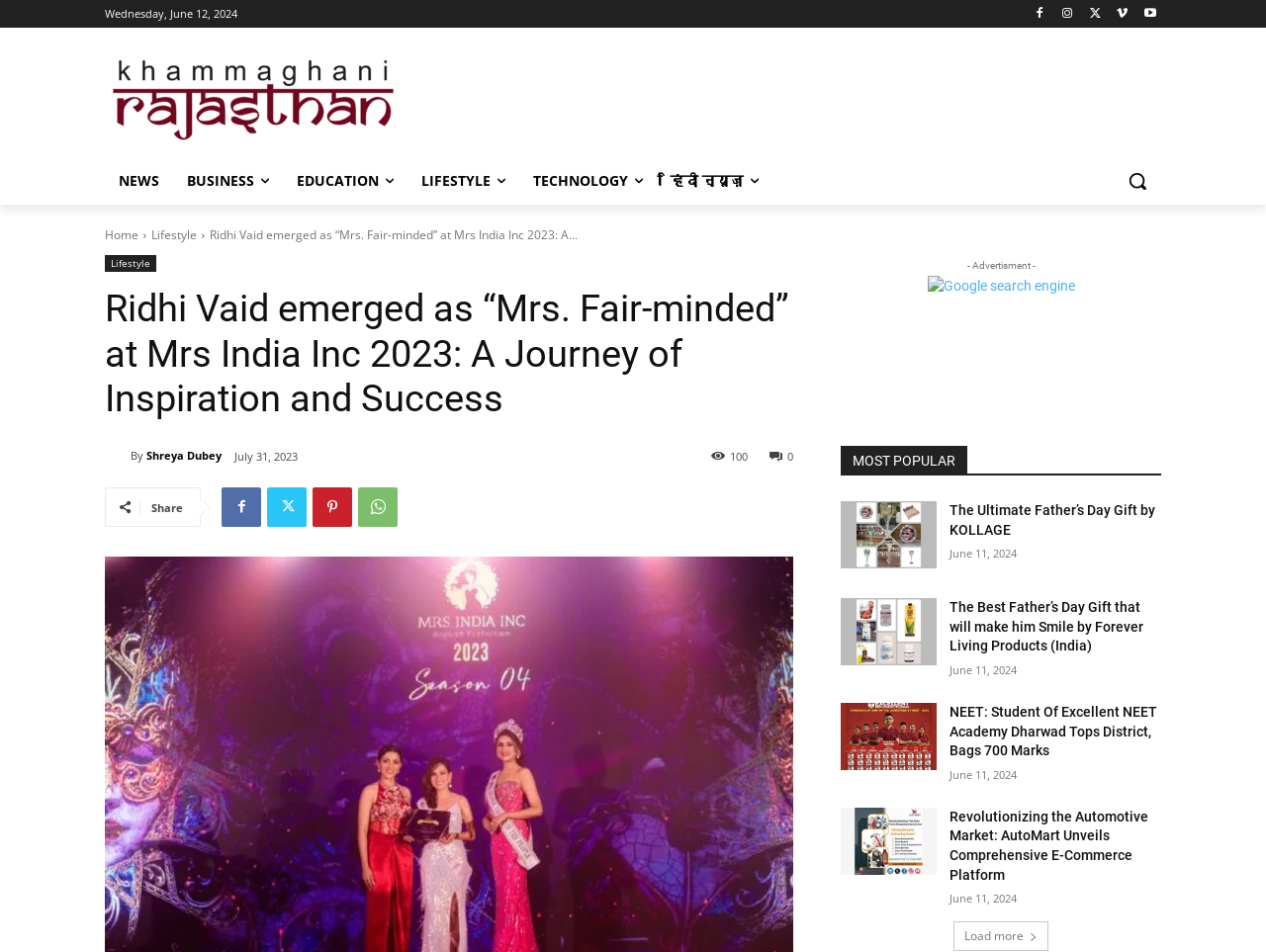Provide the bounding box coordinates of the area you need to click to execute the following instruction: "Read the 'Ridhi Vaid emerged as “Mrs. Fair-minded” at Mrs India Inc 2023: A Journey of Inspiration and Success' article".

[0.083, 0.301, 0.627, 0.443]